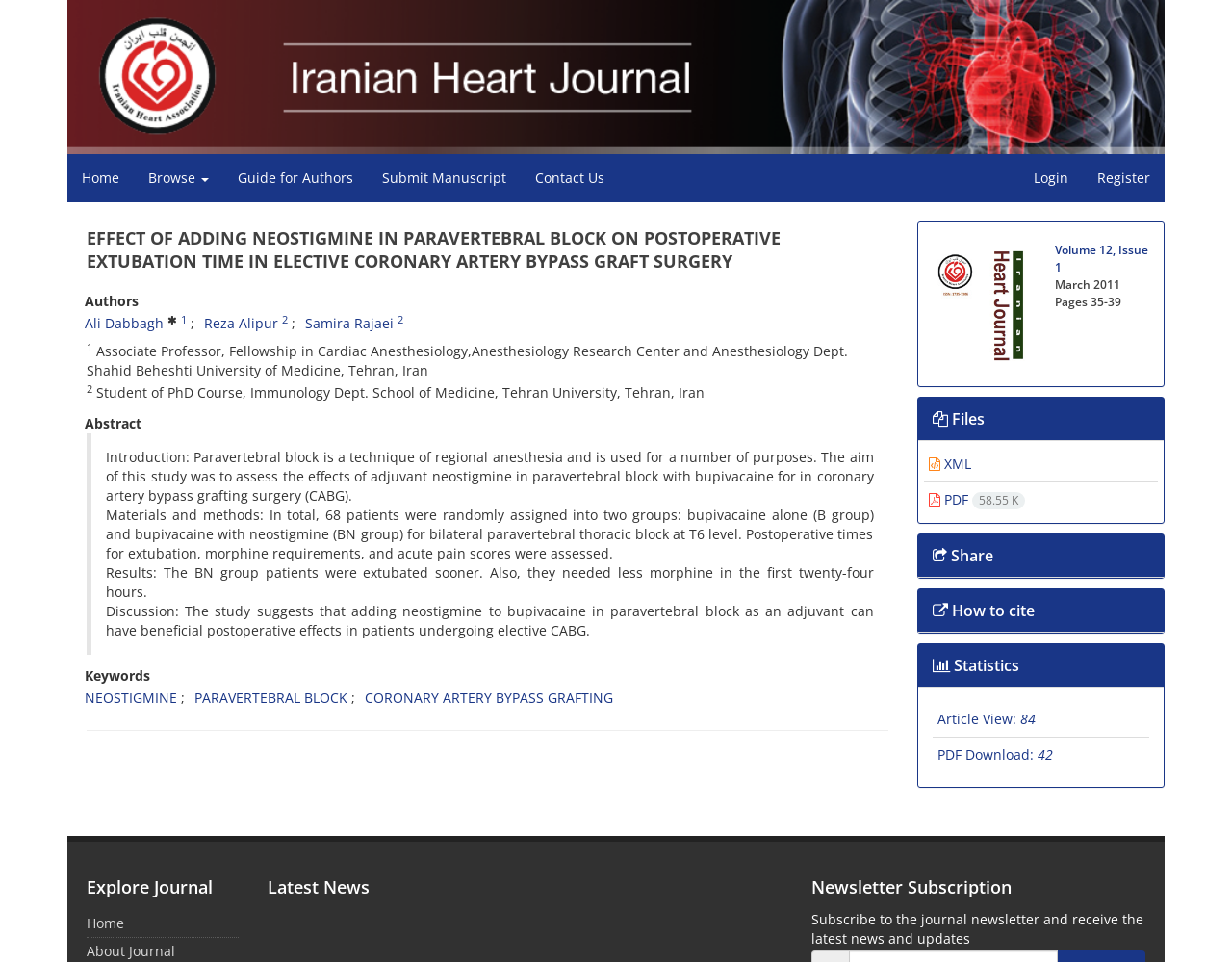For the given element description Login, determine the bounding box coordinates of the UI element. The coordinates should follow the format (top-left x, top-left y, bottom-right x, bottom-right y) and be within the range of 0 to 1.

[0.827, 0.16, 0.879, 0.21]